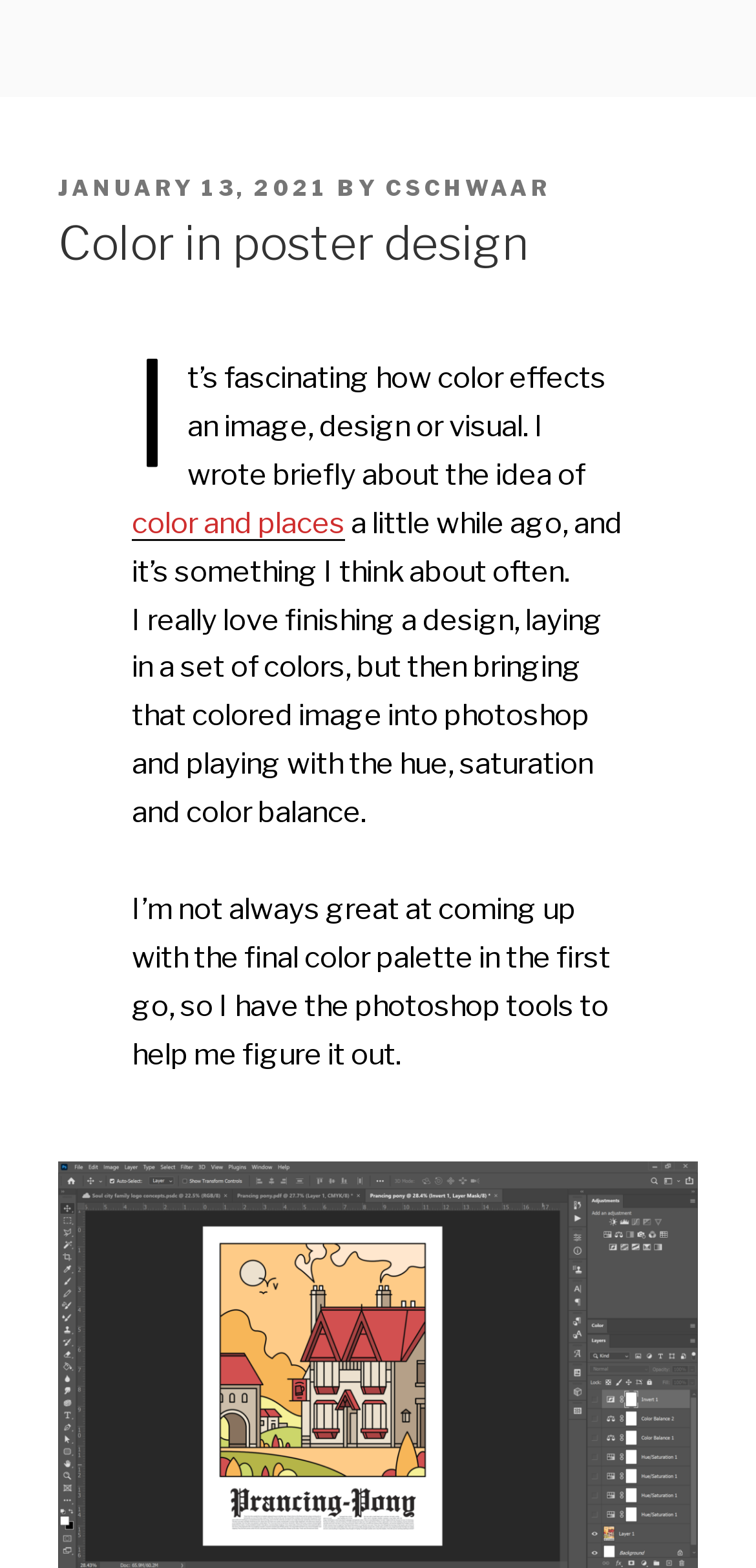Show the bounding box coordinates for the HTML element as described: "Chris Schwaar".

[0.077, 0.049, 0.535, 0.085]